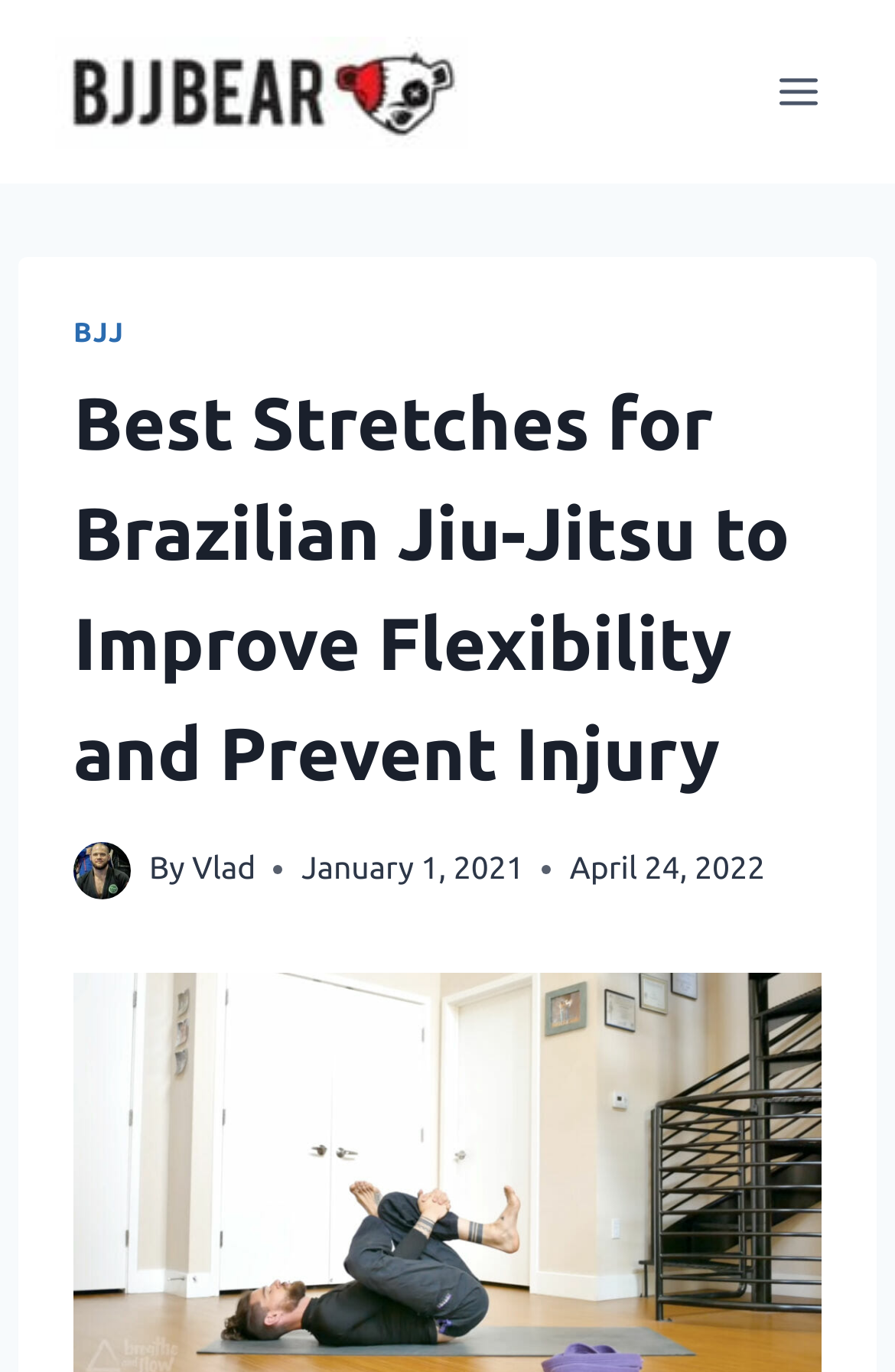Identify the bounding box of the UI element that matches this description: "Toggle Menu".

[0.844, 0.041, 0.938, 0.093]